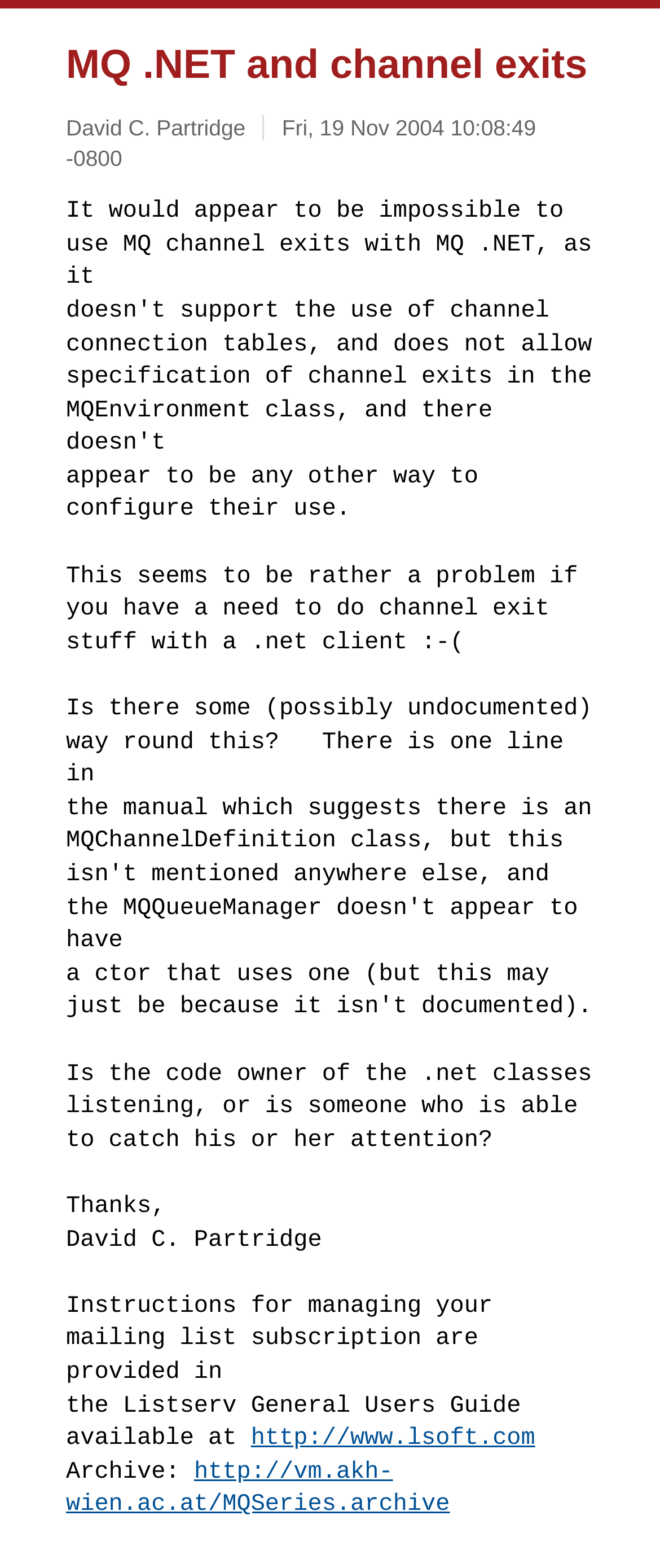Who is the author of the webpage?
Answer the question with a thorough and detailed explanation.

The author of the webpage can be found in the link 'David C. Partridge' which is located below the main heading and above the date of the archive.